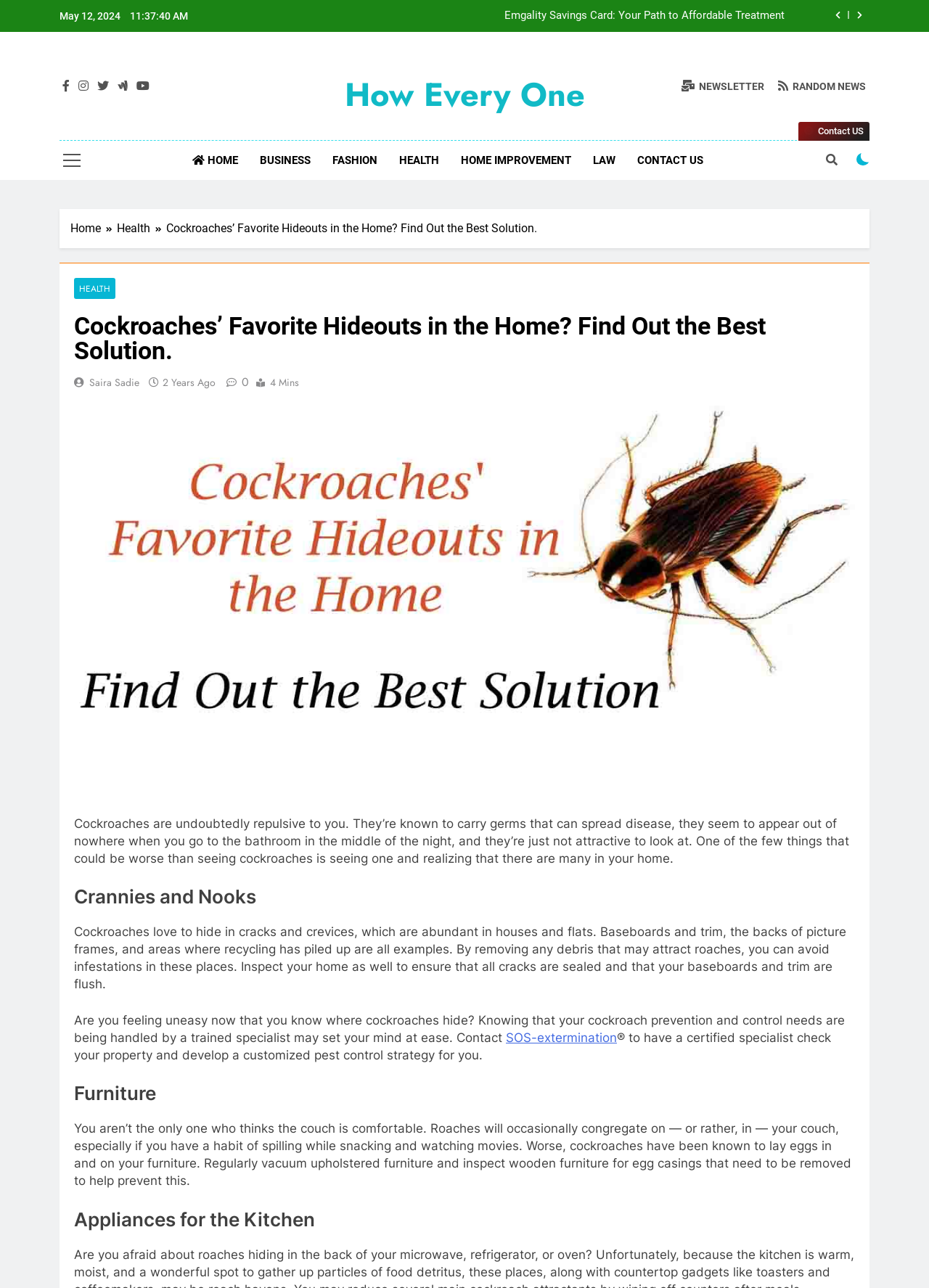Please extract the primary headline from the webpage.

Cockroaches’ Favorite Hideouts in the Home? Find Out the Best Solution.